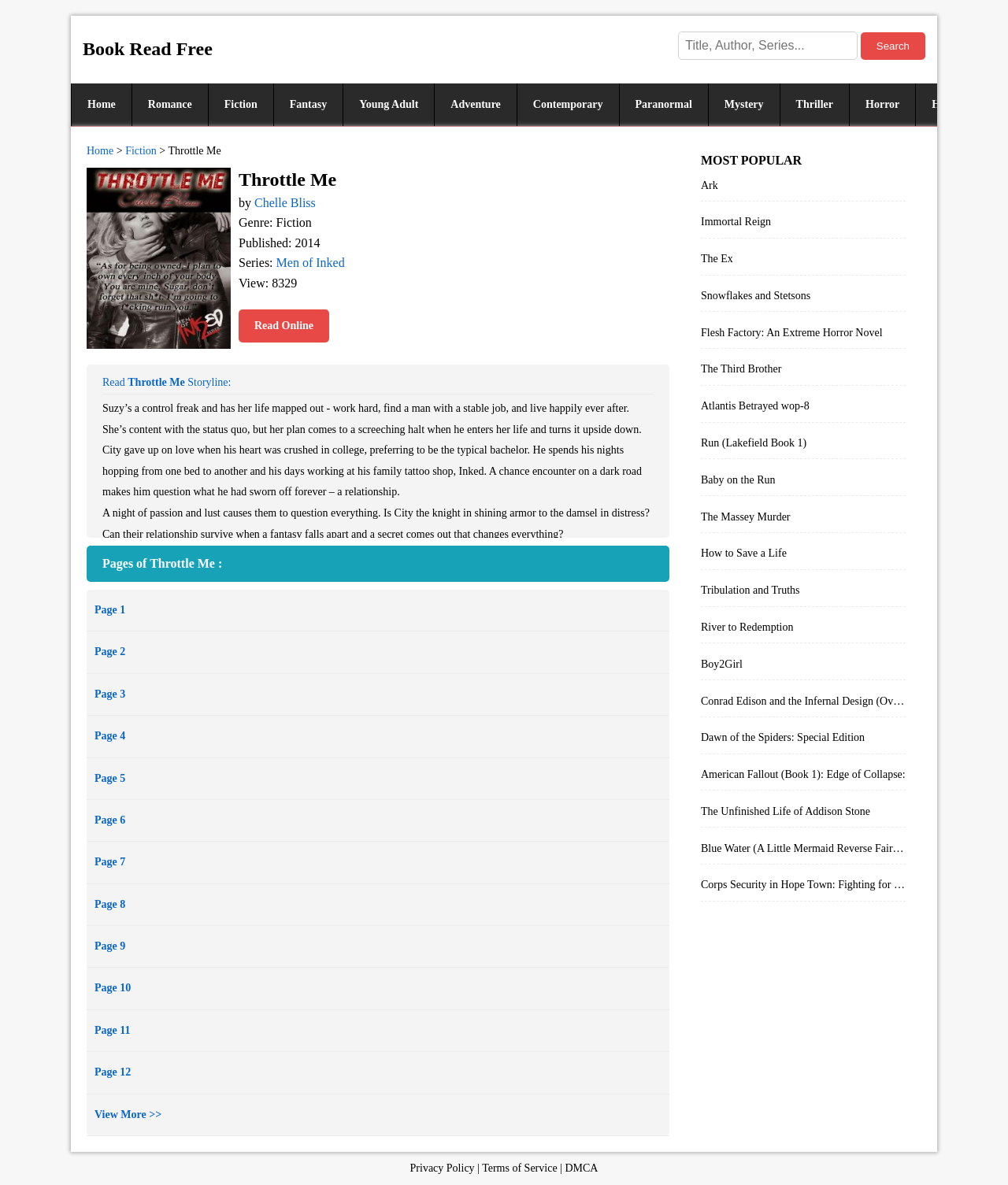Who is the author of the book?
Based on the image, give a concise answer in the form of a single word or short phrase.

Chelle Bliss